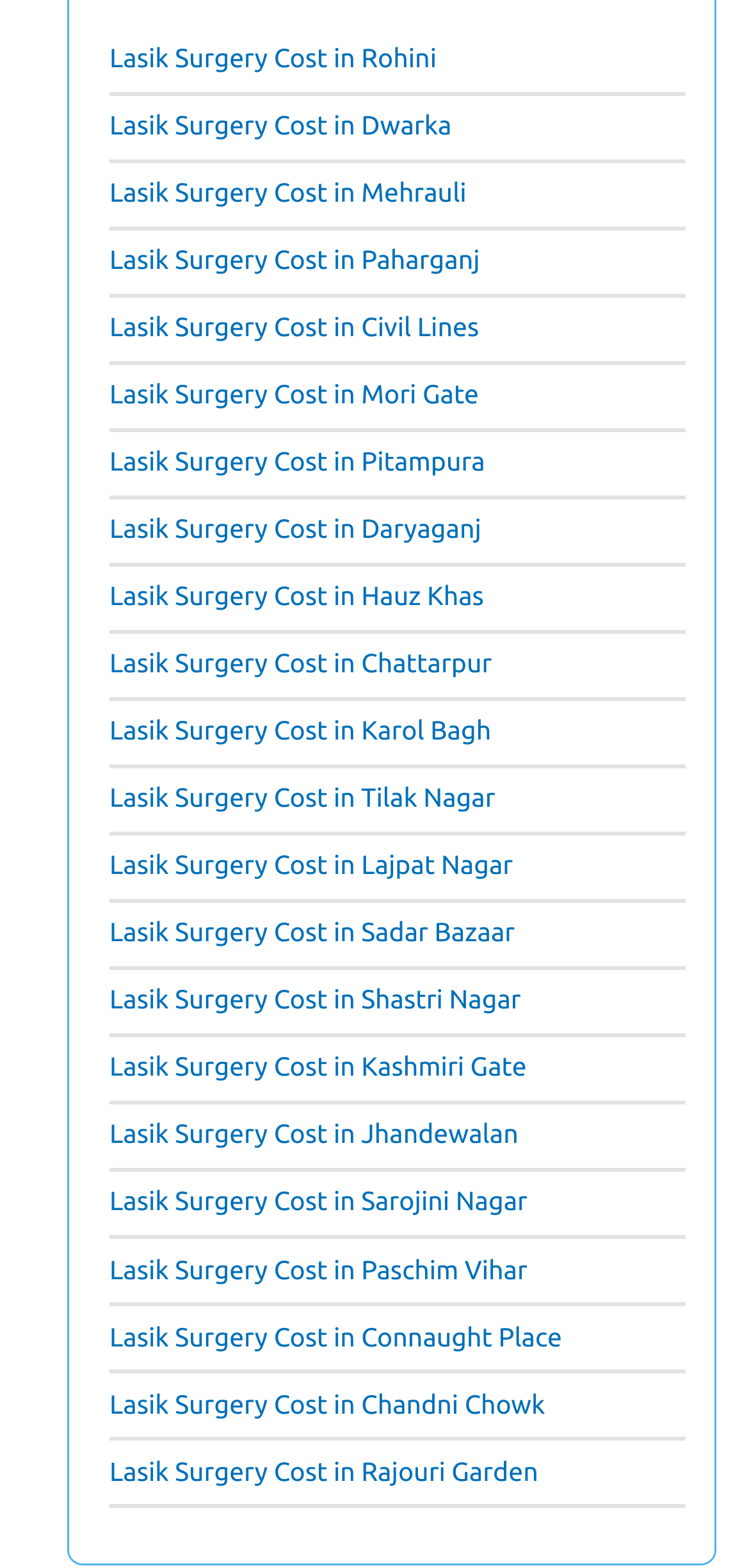Analyze the image and give a detailed response to the question:
Is there a location starting with 'P'?

I scanned the list of links under the navigation element 'Delhi' and found that there are two locations starting with 'P', namely 'Paharganj' and 'Paschim Vihar'.